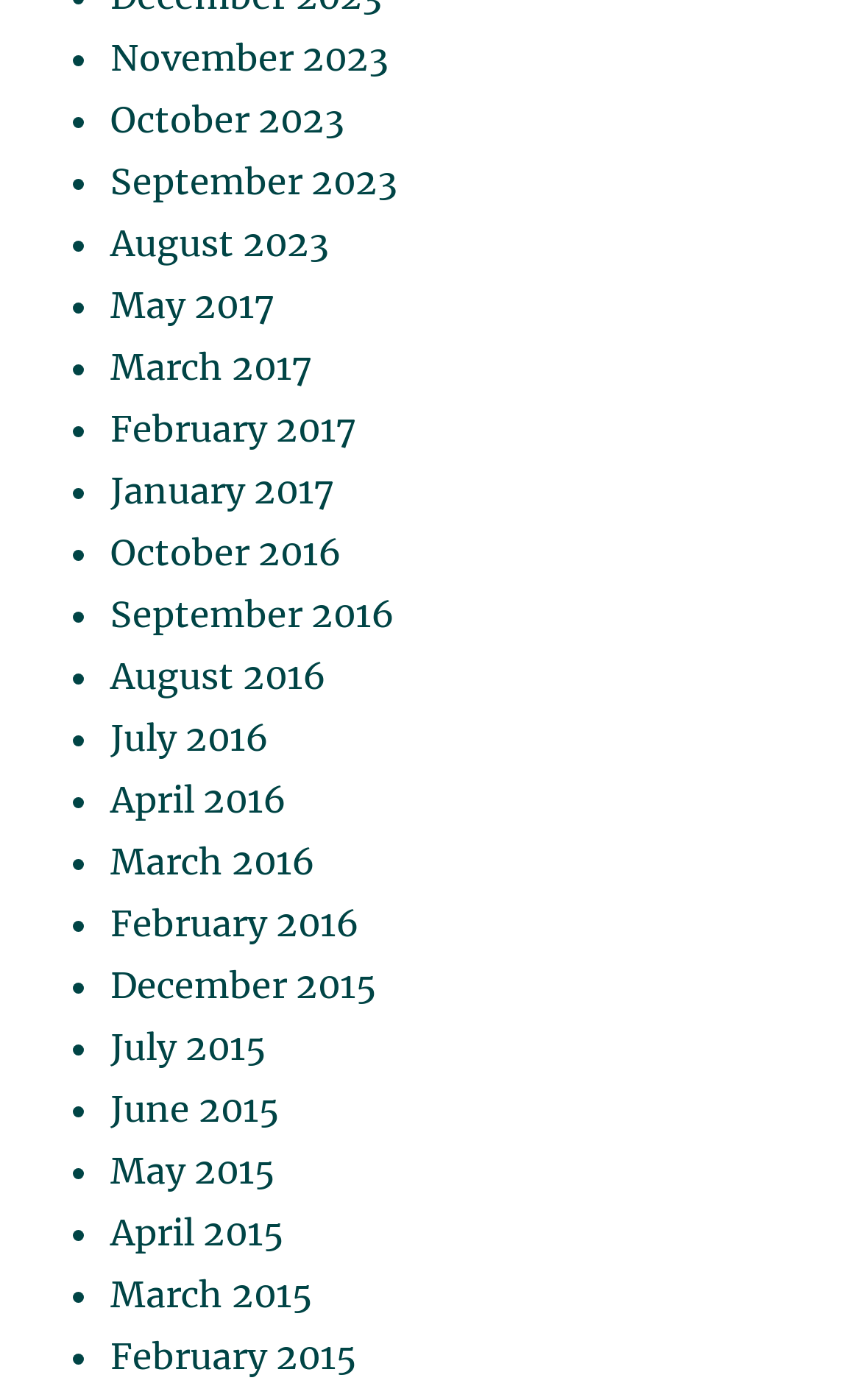Determine the bounding box coordinates for the clickable element to execute this instruction: "View October 2023". Provide the coordinates as four float numbers between 0 and 1, i.e., [left, top, right, bottom].

[0.128, 0.07, 0.4, 0.101]